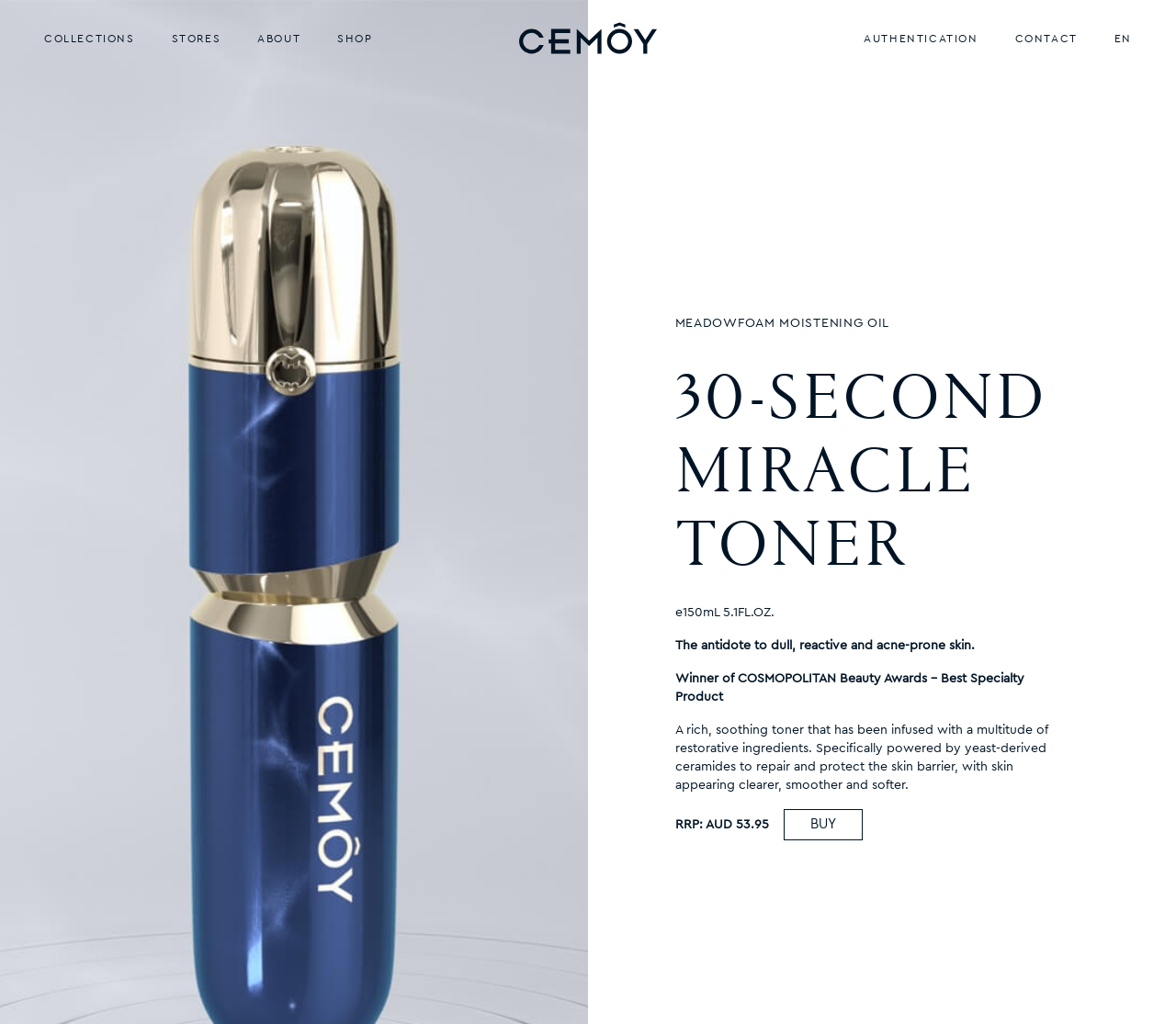Given the description of a UI element: "日本語", identify the bounding box coordinates of the matching element in the webpage screenshot.

[0.712, 0.104, 0.975, 0.122]